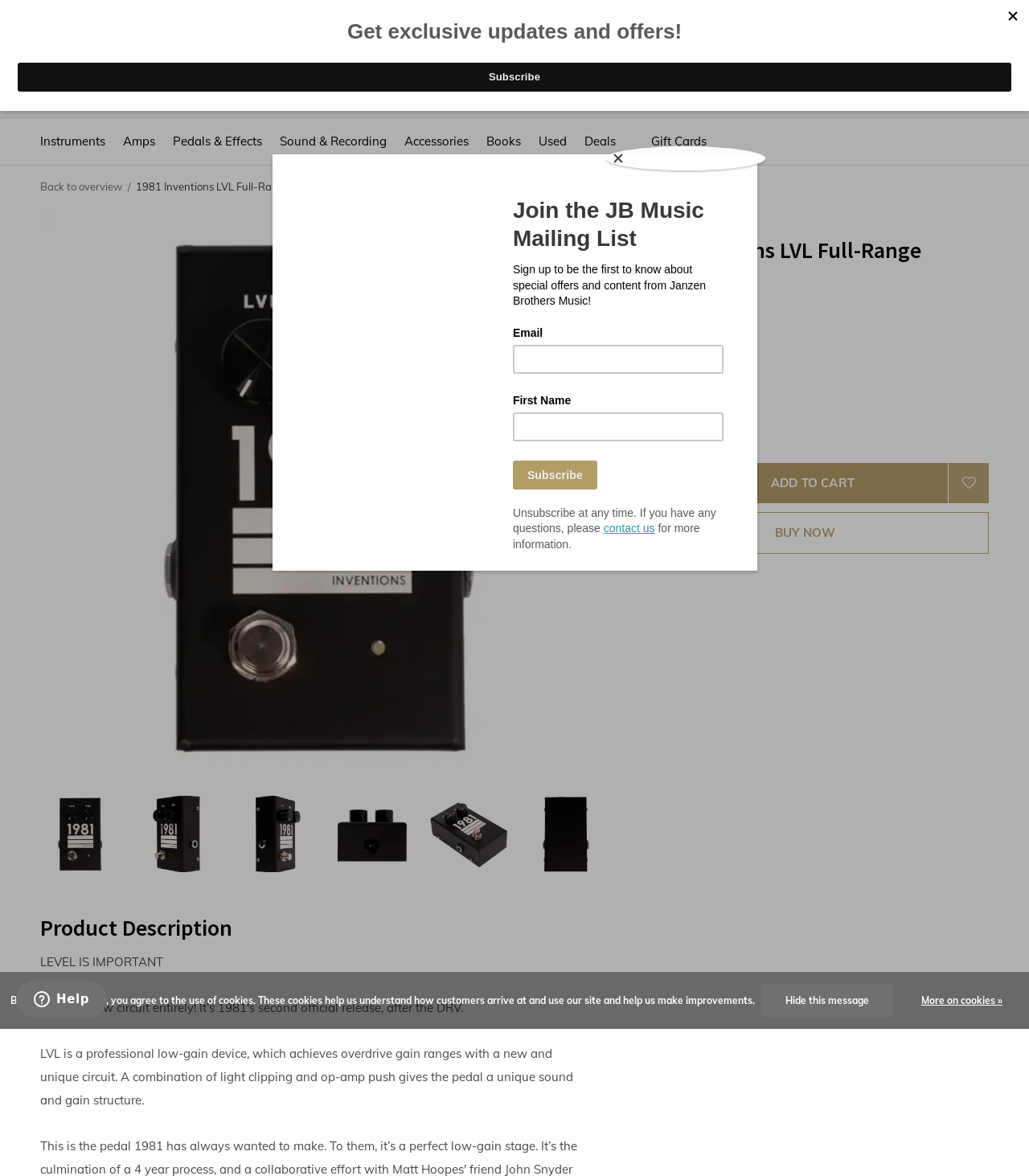Refer to the image and answer the question with as much detail as possible: What is the price of the 1981 Inventions LVL Full-Range Overdriver?

I found the answer by looking at the product description section, where the price is listed.